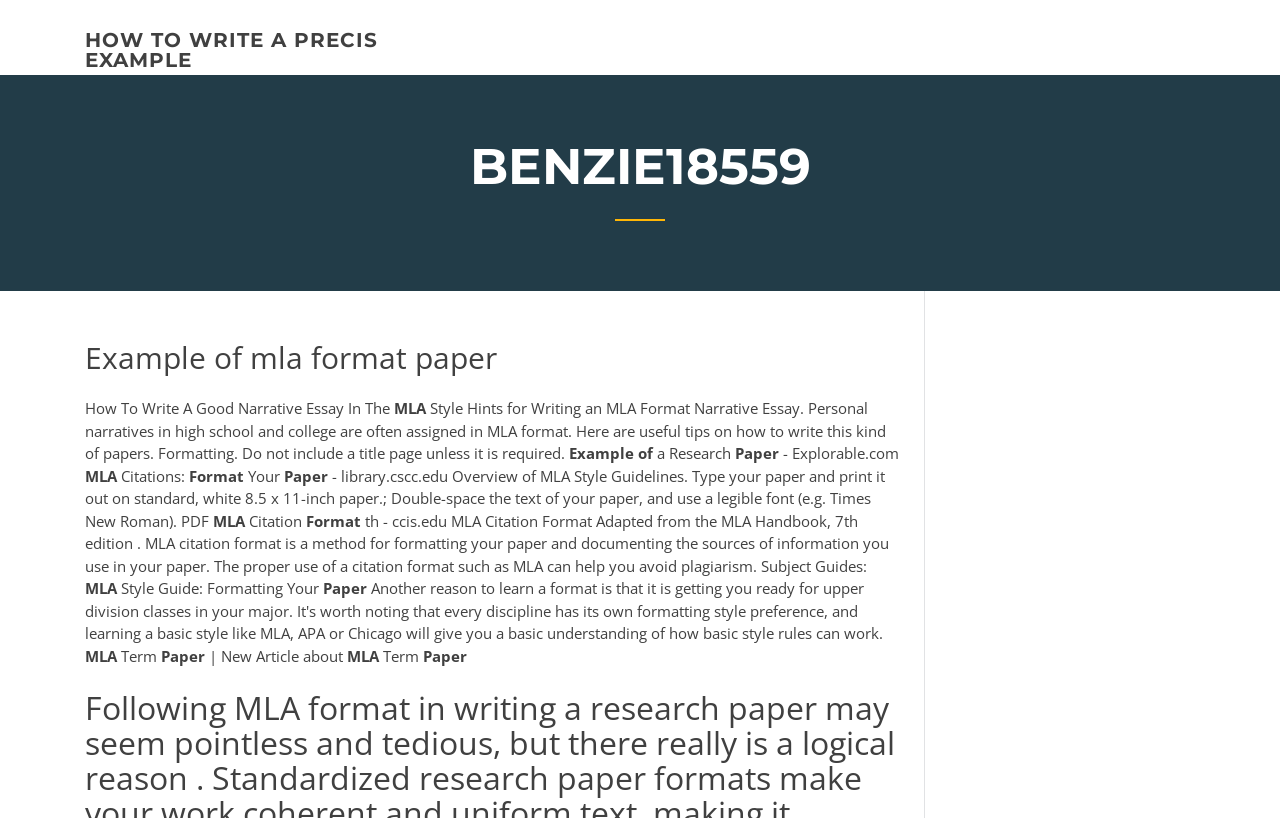Please provide a comprehensive answer to the question based on the screenshot: What is the recommended font for an MLA format paper?

The webpage mentions that one should 'use a legible font (e.g. Times New Roman)' when typing and printing an MLA format paper, indicating that Times New Roman is a recommended font.